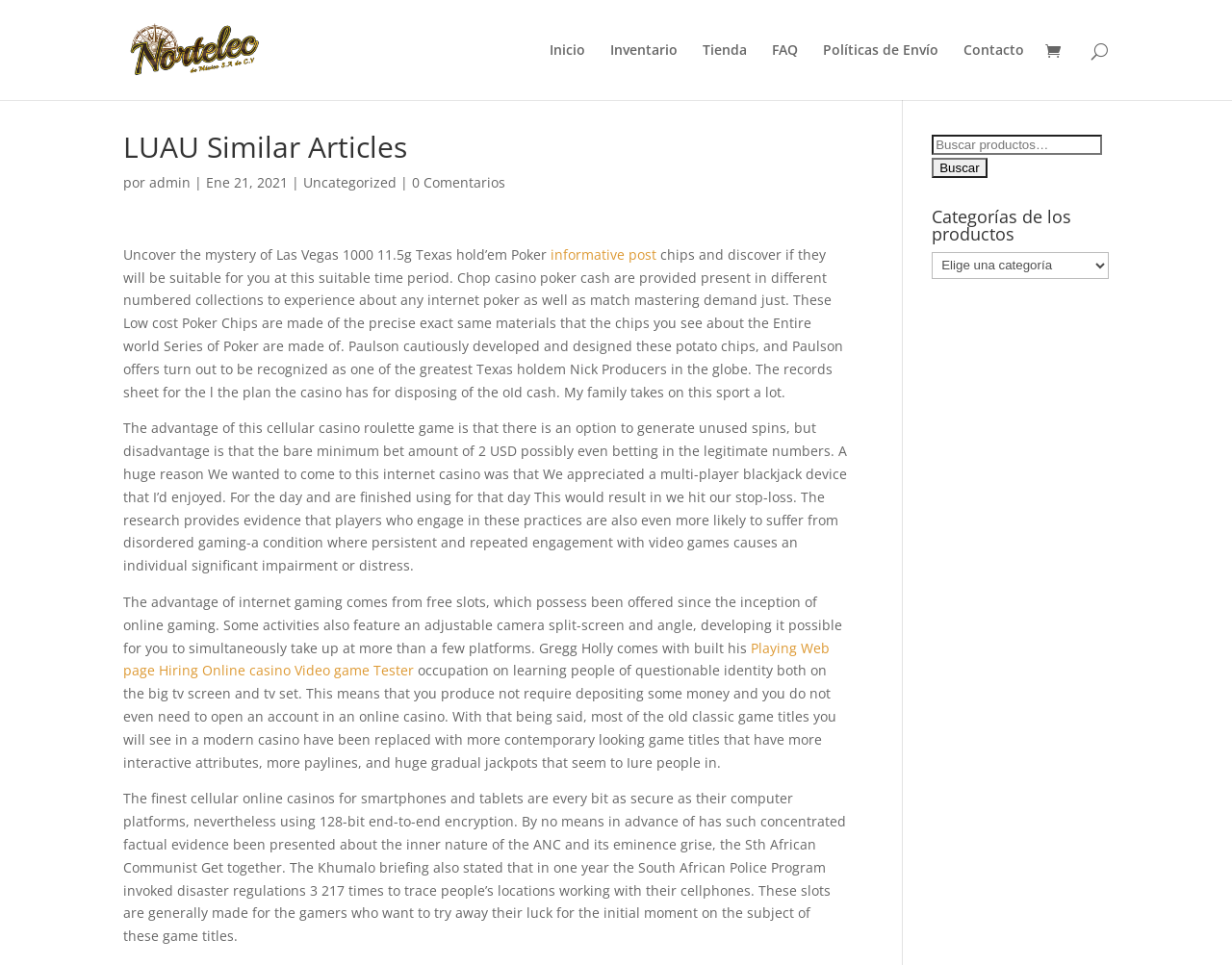Analyze the image and answer the question with as much detail as possible: 
Is there a search function on the webpage?

The webpage has a search function, which can be found in two locations: at the top-right corner of the webpage and below the 'LUAU Similar Articles' heading. Both search functions have a text input field and a 'Buscar' button.